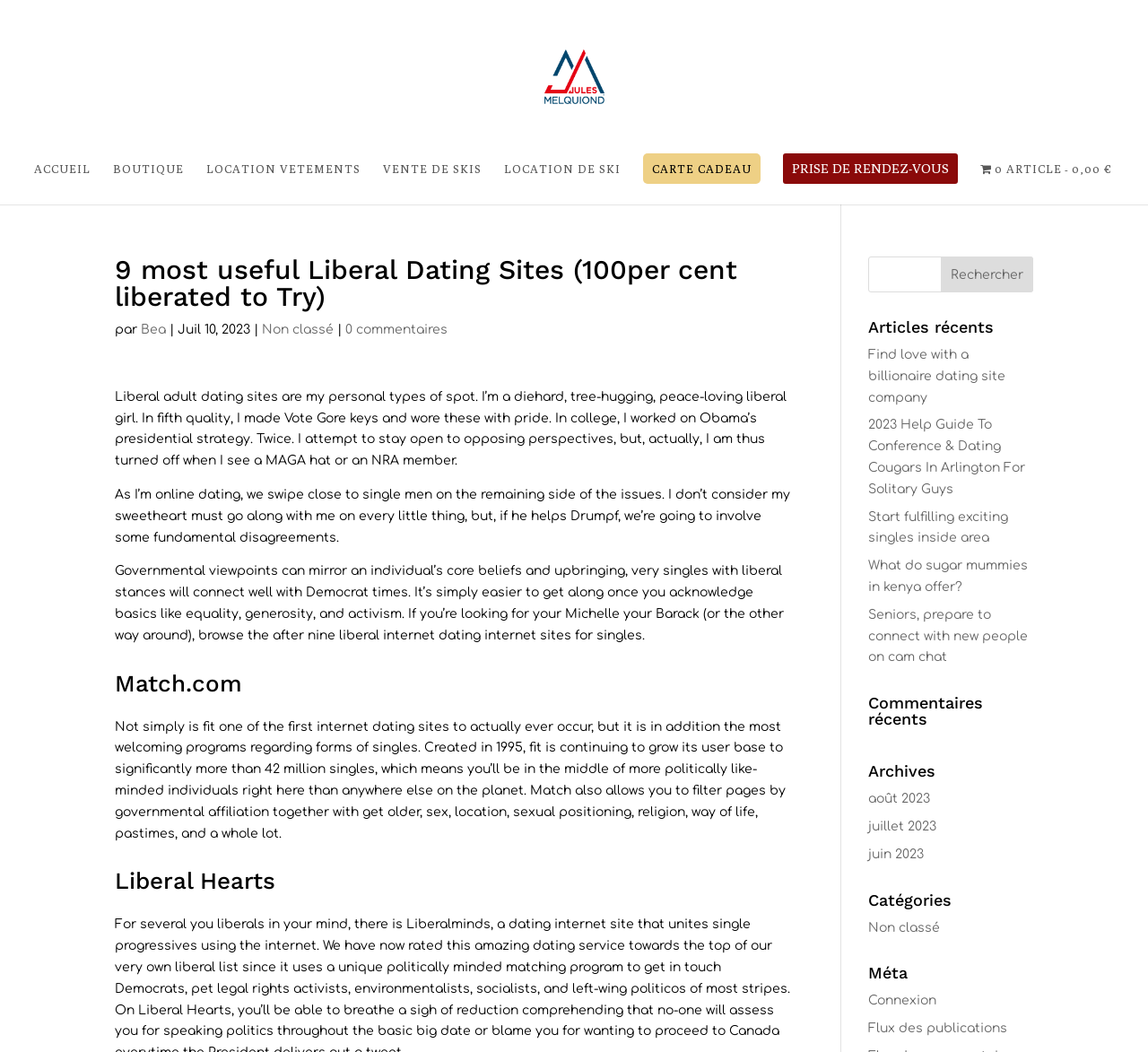Illustrate the webpage's structure and main components comprehensively.

This webpage appears to be a blog or article page focused on liberal dating sites. At the top, there is a header section with a logo image and a link to "Jules Melquiond Sports - Magasin d'articles de ski". Below this, there is a navigation menu with links to various sections of the website, including "ACCUEIL", "BOUTIQUE", "LOCATION VETEMENTS", and others.

The main content of the page is an article titled "9 most useful Liberal Dating Sites (100per cent liberated to Try)". The article begins with a brief introduction, followed by a list of liberal dating sites, including Match.com and Liberal Hearts. Each site is described in a few sentences, highlighting its features and benefits.

To the right of the article, there is a sidebar with several sections, including a search bar, a list of recent articles, a list of recent comments, and archives. The recent articles section lists several article titles, including "Find love with a billionaire dating site company" and "What do sugar mummies in kenya offer?". The archives section lists links to previous months, including August 2023, July 2023, and June 2023.

At the very bottom of the page, there is a footer section with links to categories, meta information, and a login link.